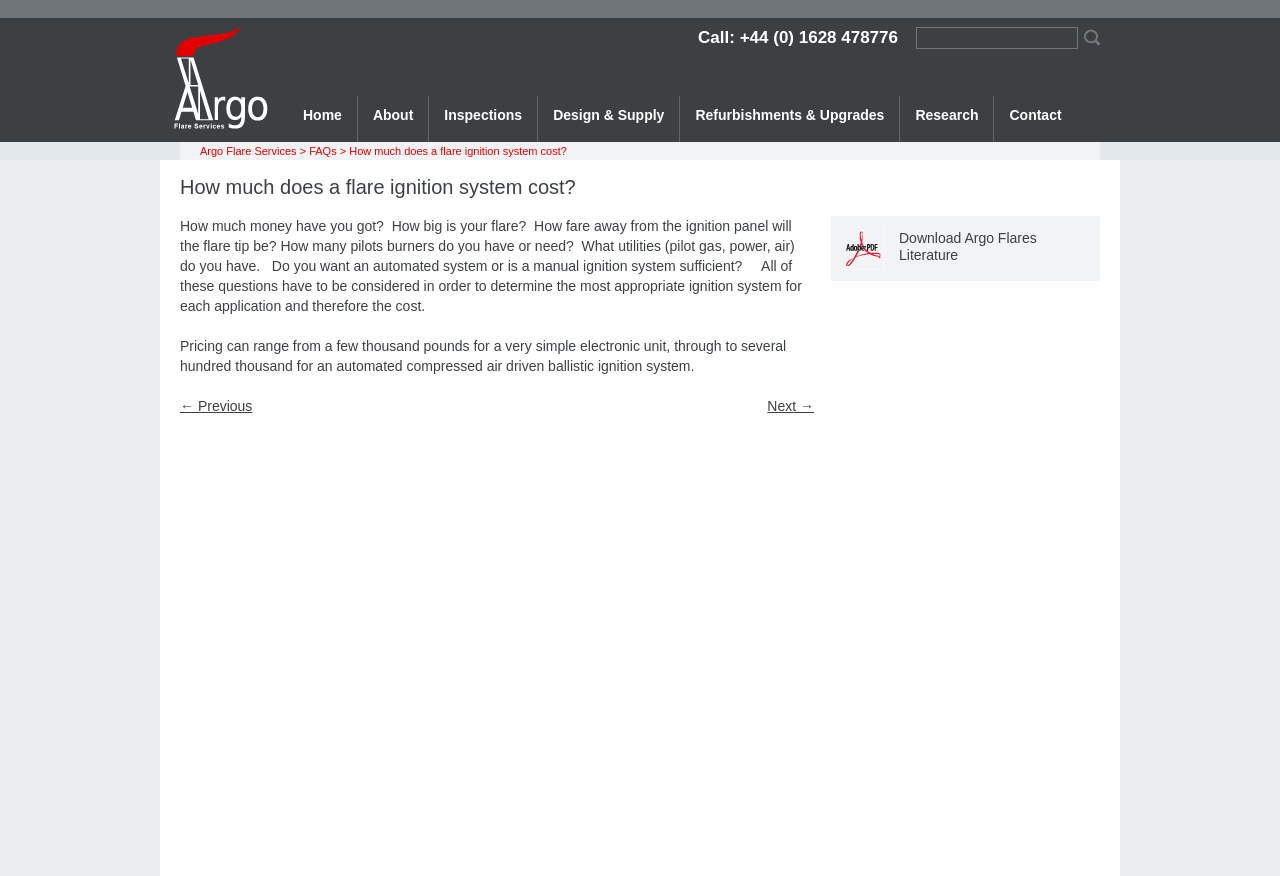Based on the element description Download Argo Flares Literature, identify the bounding box coordinates for the UI element. The coordinates should be in the format (top-left x, top-left y, bottom-right x, bottom-right y) and within the 0 to 1 range.

[0.649, 0.247, 0.859, 0.321]